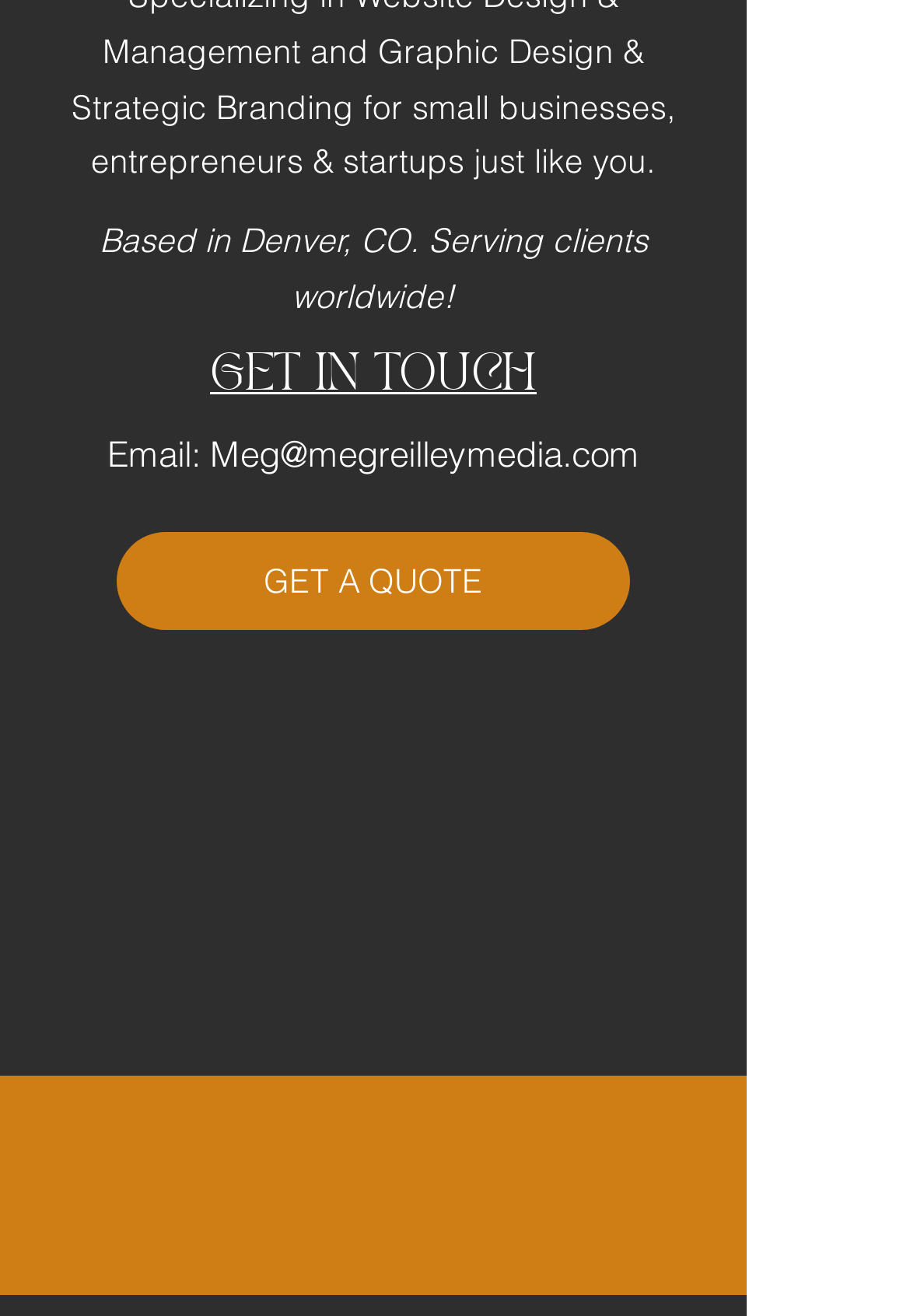What is the copyright year?
Look at the screenshot and provide an in-depth answer.

The copyright notice at the bottom of the webpage states 'Copyright © 2023 Meg Reilley Media, LLC', which indicates that the copyright year is 2023.